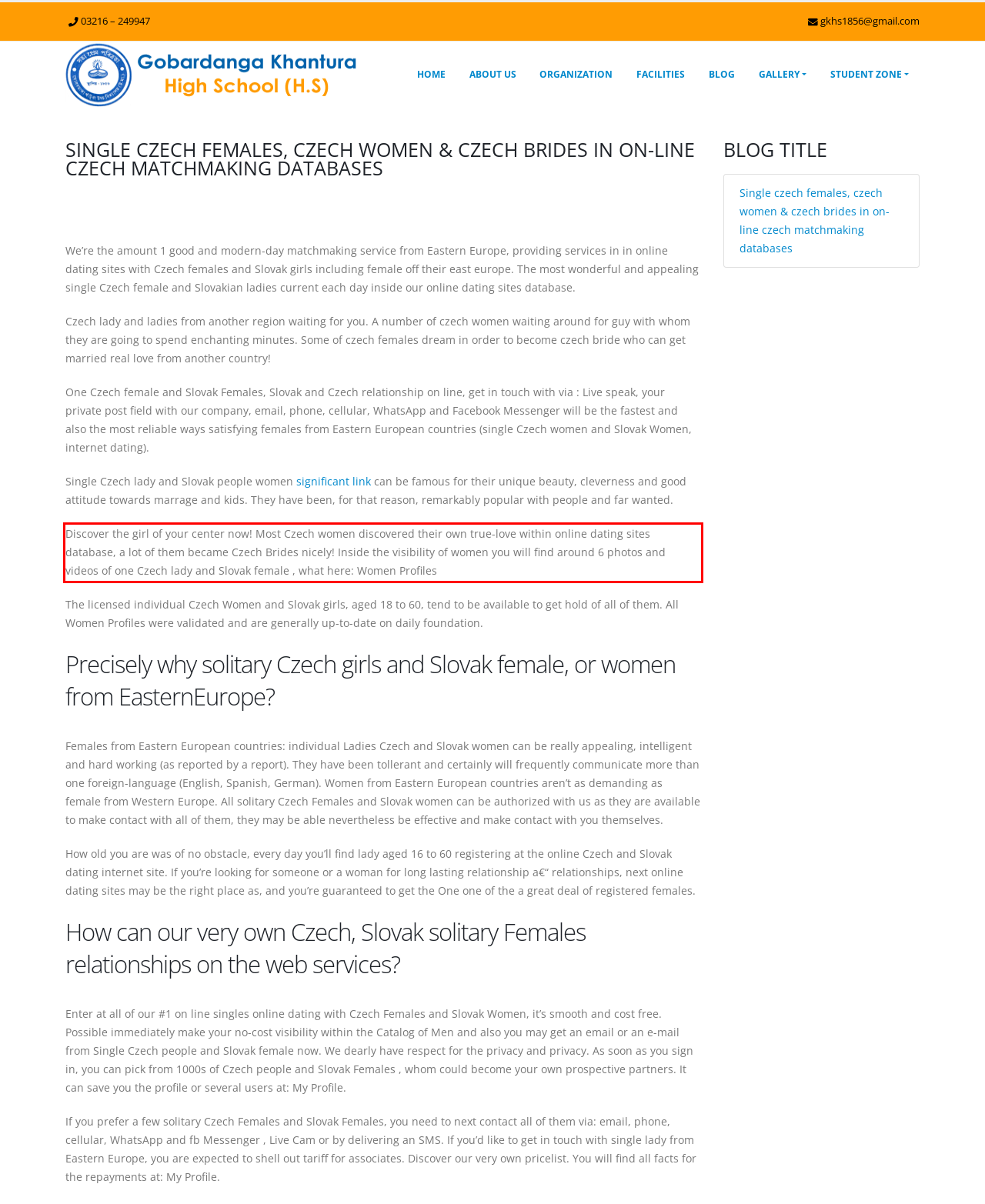Given a screenshot of a webpage containing a red rectangle bounding box, extract and provide the text content found within the red bounding box.

Discover the girl of your center now! Most Czech women discovered their own true-love within online dating sites database, a lot of them became Czech Brides nicely! Inside the visibility of women you will find around 6 photos and videos of one Czech lady and Slovak female , what here: Women Profiles